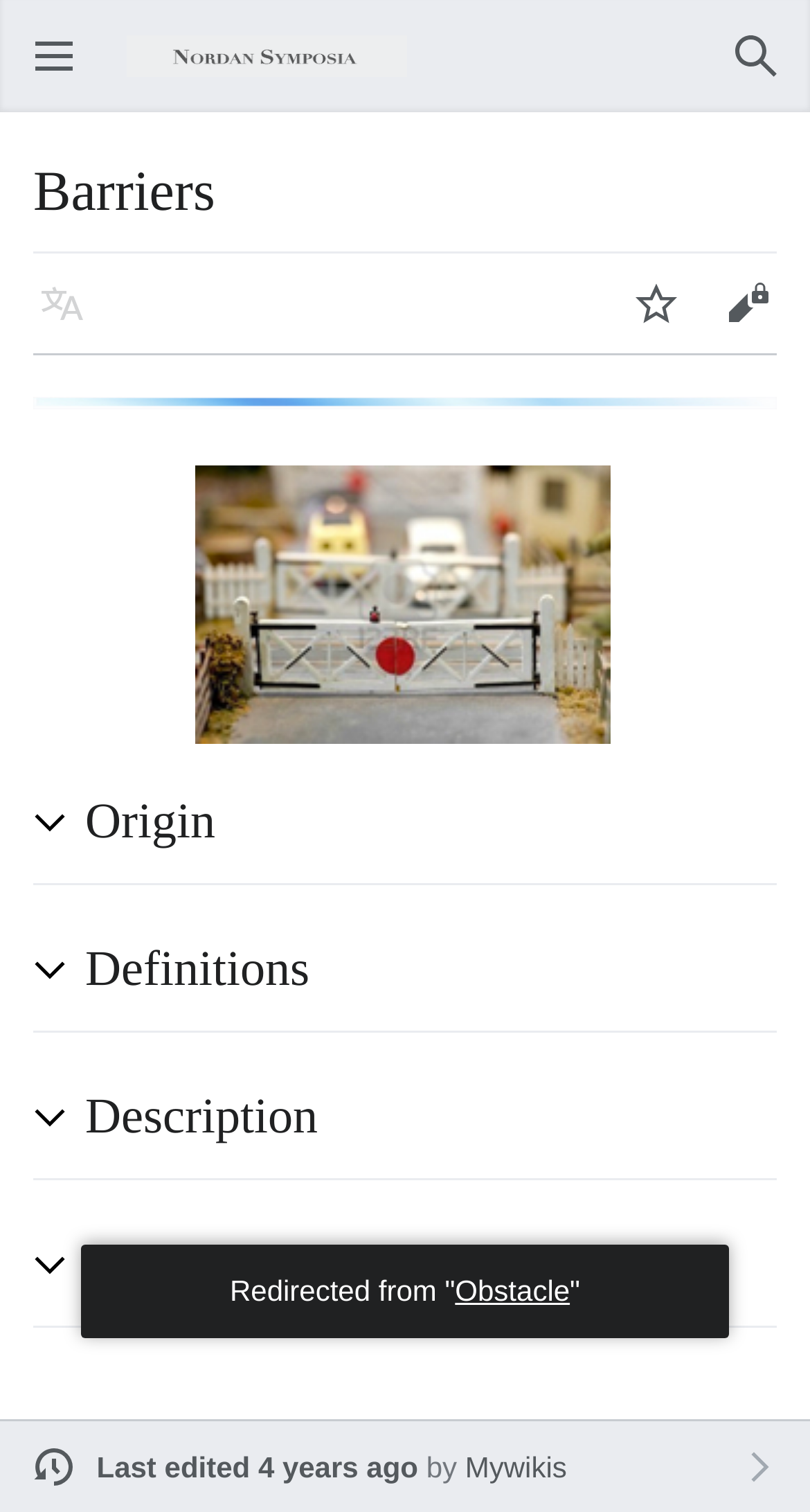What is the last edited time of this webpage?
Provide a one-word or short-phrase answer based on the image.

4 years ago